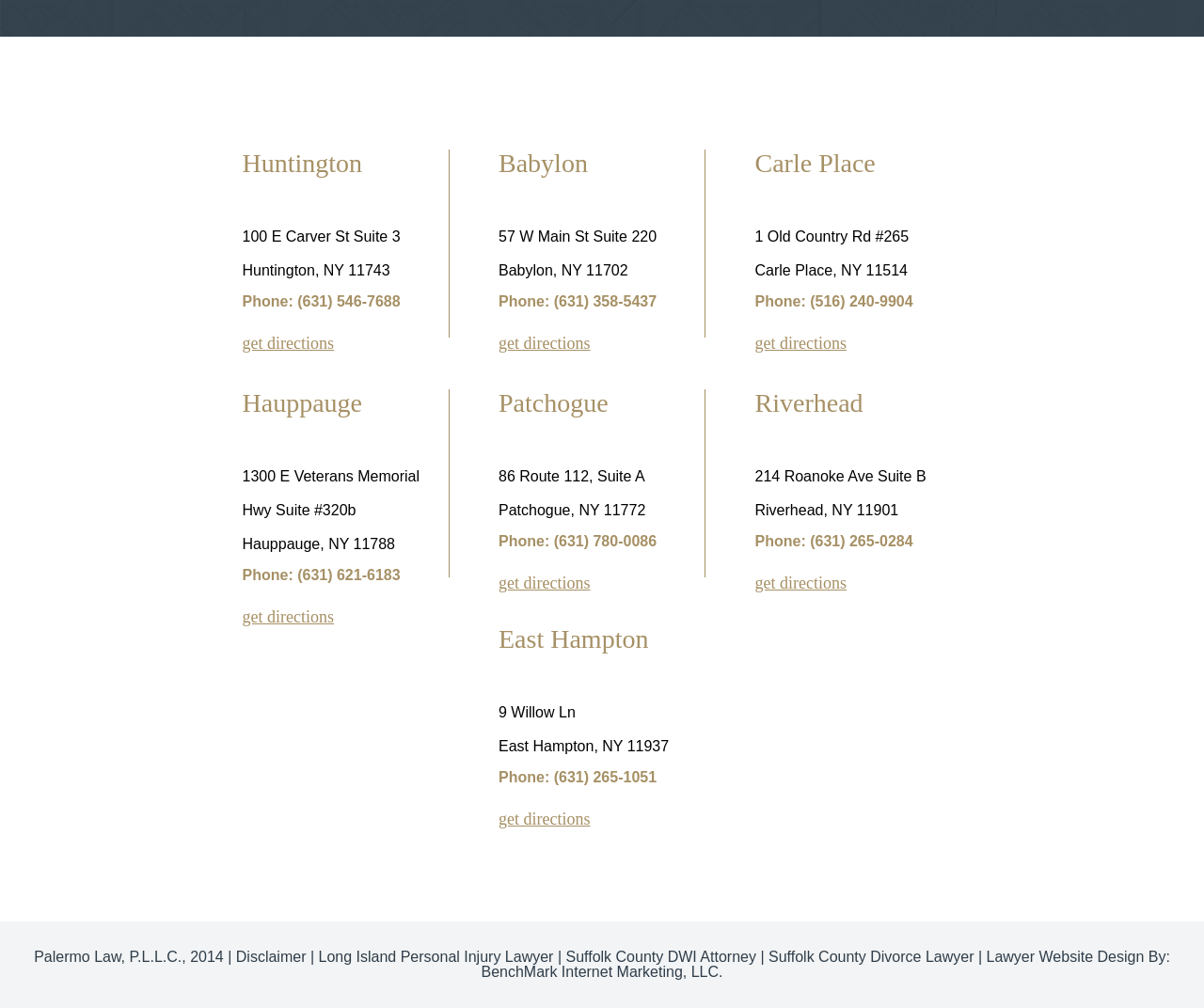How many locations are listed on this webpage?
Please answer the question with a detailed and comprehensive explanation.

I counted the number of locations by looking at the repeated pattern of address, phone number, and 'get directions' link elements. I found 6 locations: Huntington, Babylon, Carle Place, Hauppauge, Patchogue, and Riverhead.